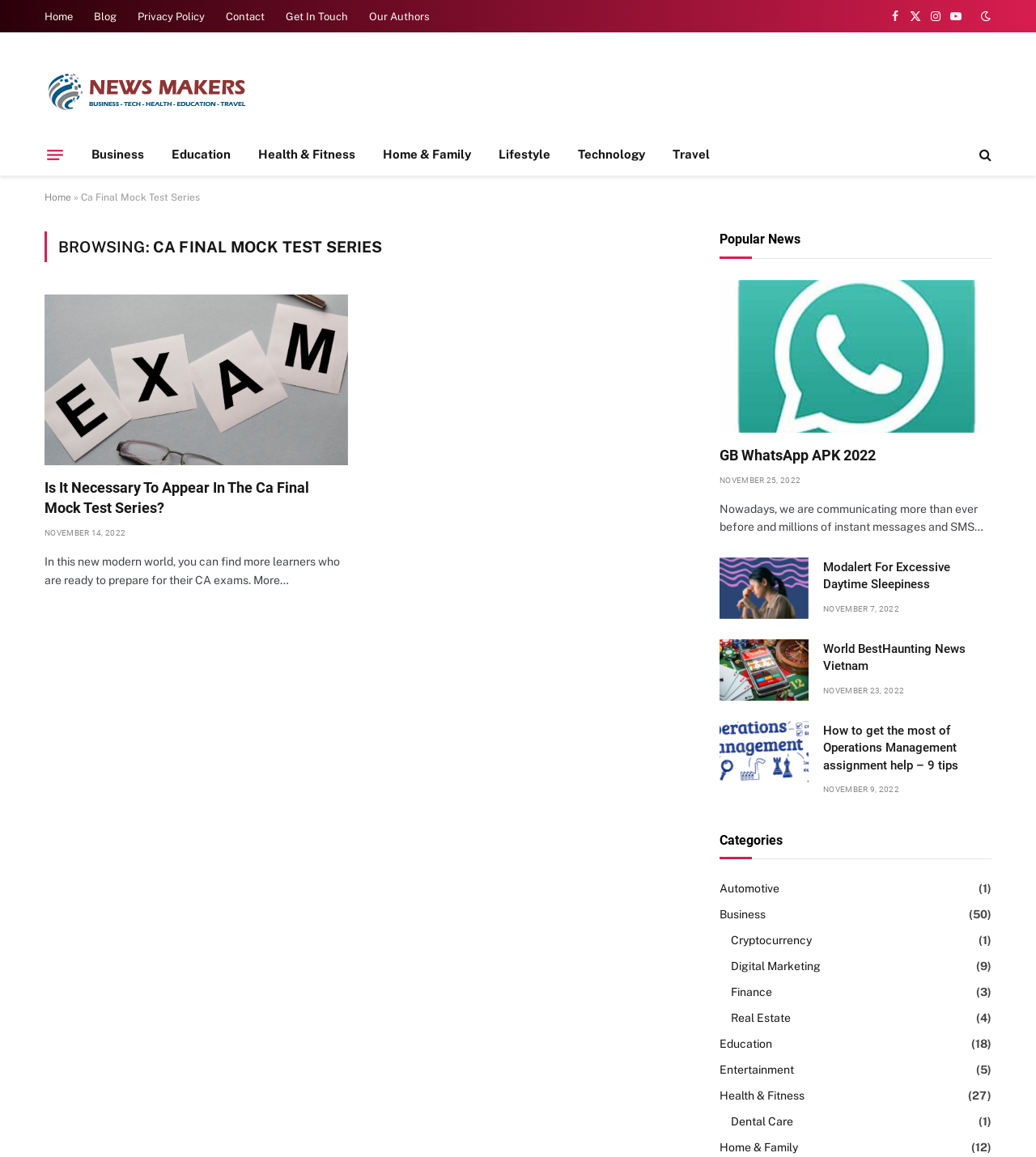Can you determine the bounding box coordinates of the area that needs to be clicked to fulfill the following instruction: "Click on the 'Ca Final Mock Test Series' article"?

[0.043, 0.255, 0.336, 0.402]